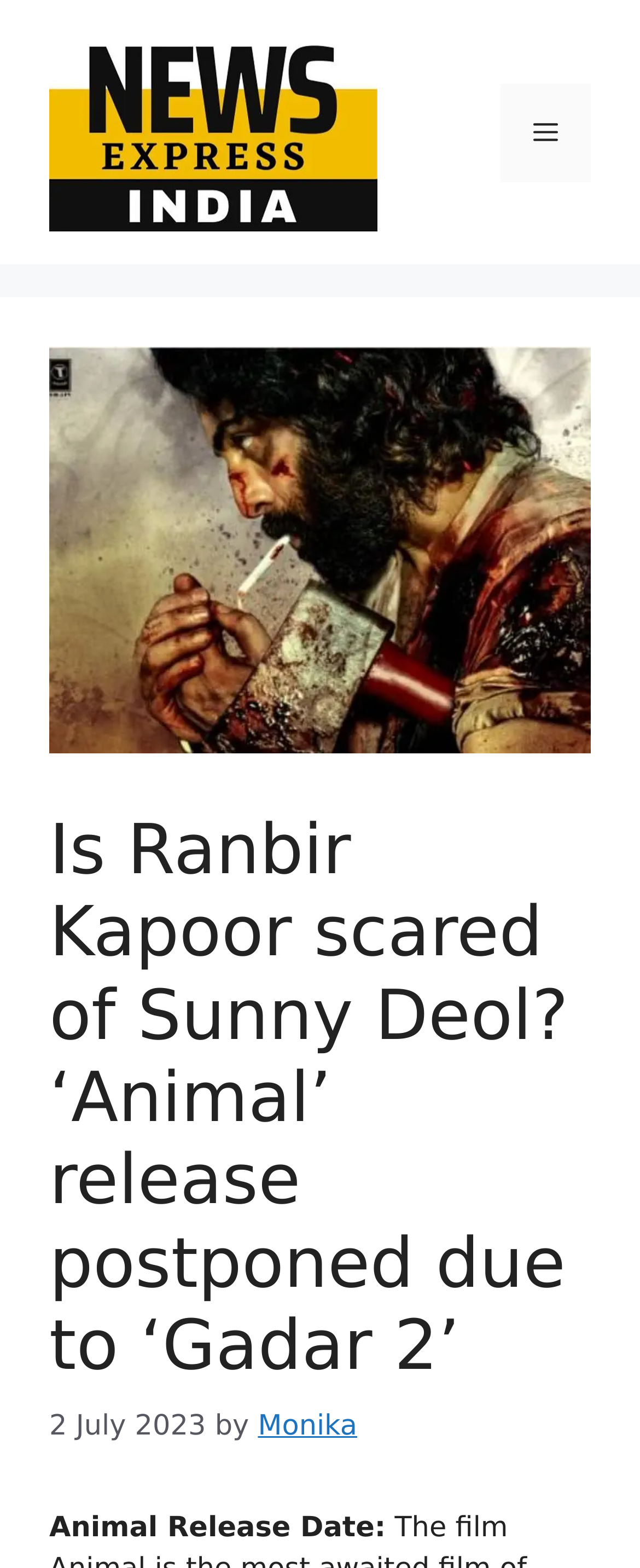Respond with a single word or phrase for the following question: 
Who is the author of the article?

Monika